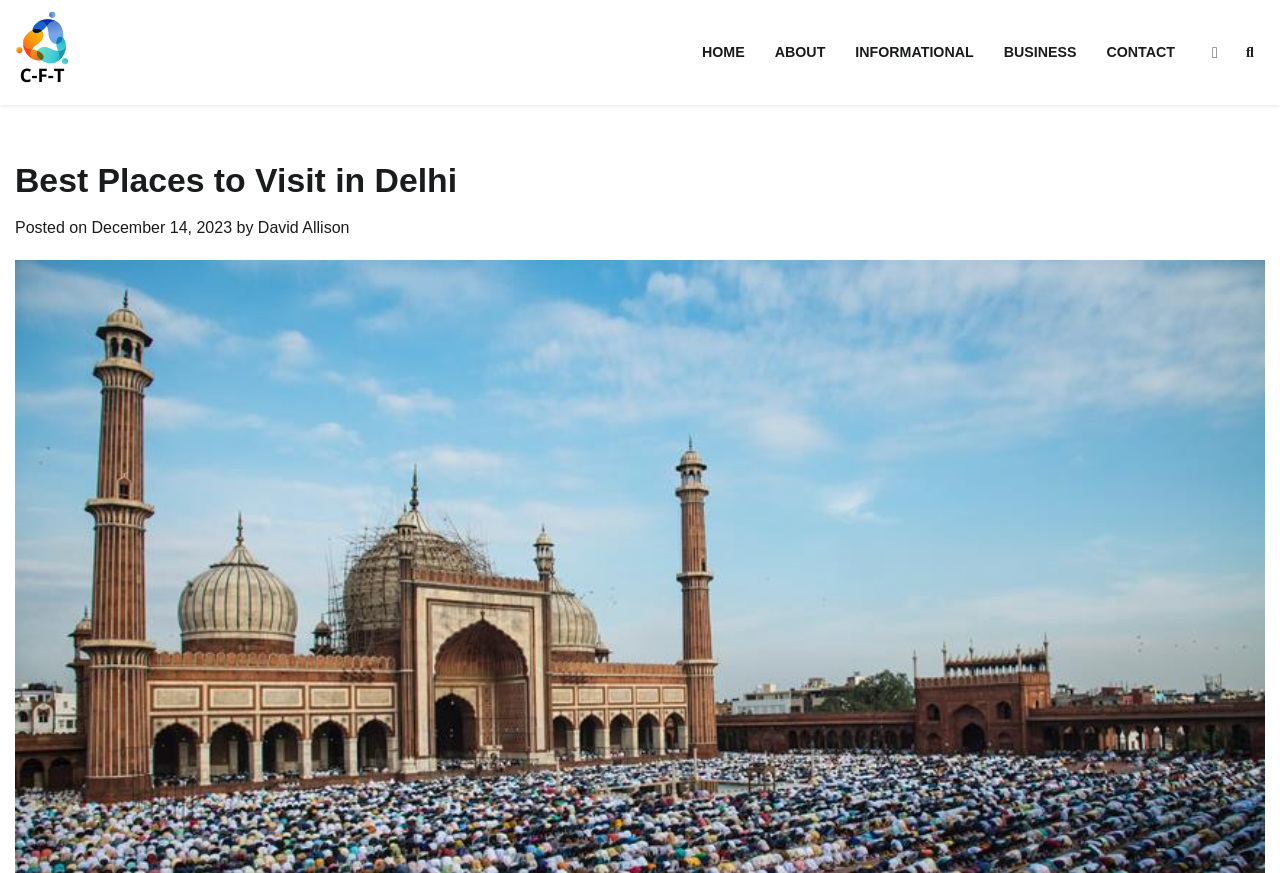When was the article posted? Observe the screenshot and provide a one-word or short phrase answer.

December 14, 2023